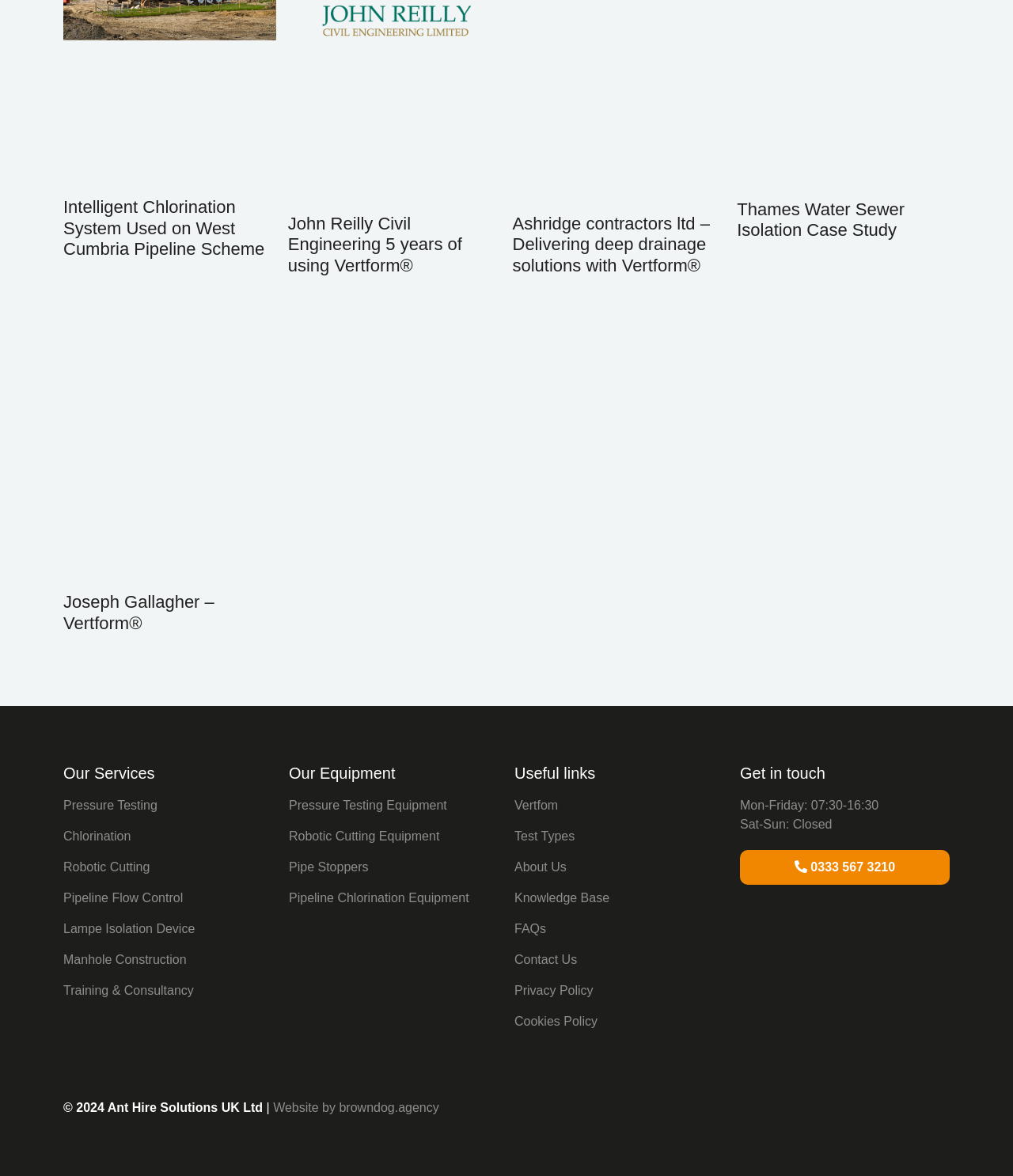Locate the bounding box coordinates of the element that needs to be clicked to carry out the instruction: "Visit the Website by browndog.agency". The coordinates should be given as four float numbers ranging from 0 to 1, i.e., [left, top, right, bottom].

[0.27, 0.936, 0.433, 0.947]